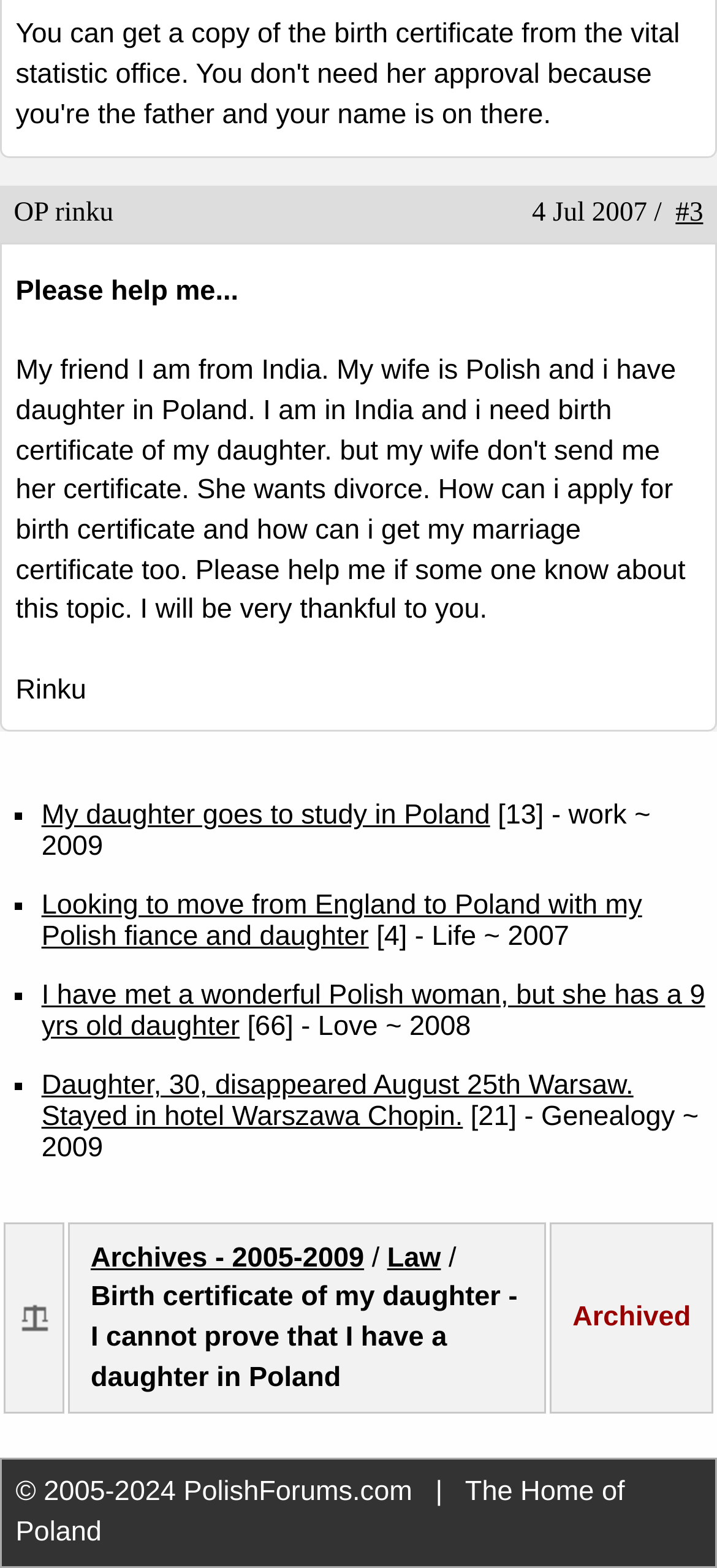Determine the bounding box for the UI element as described: "It’s a family business". The coordinates should be represented as four float numbers between 0 and 1, formatted as [left, top, right, bottom].

None